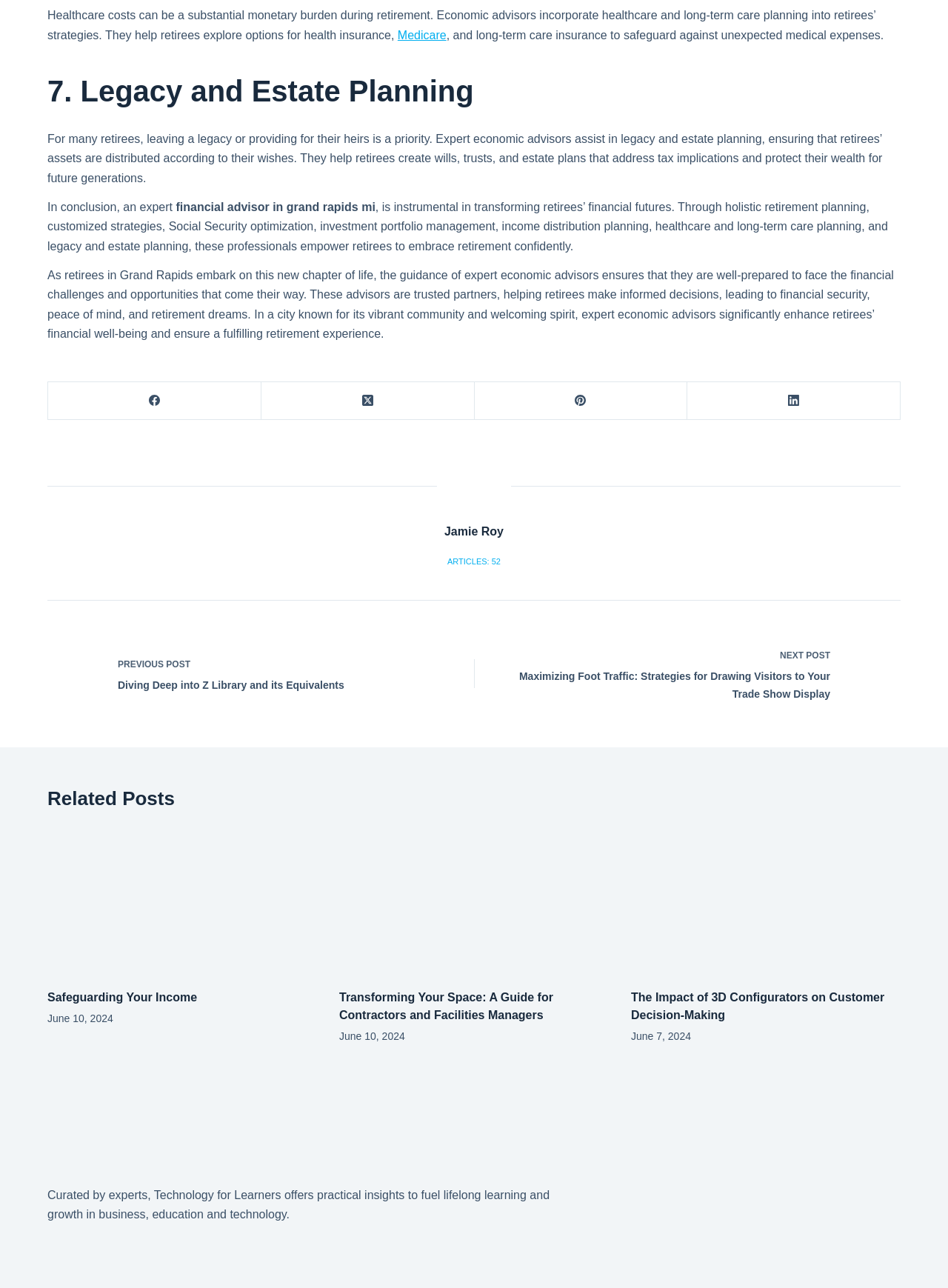Ascertain the bounding box coordinates for the UI element detailed here: "parent_node: Jamie Roy". The coordinates should be provided as [left, top, right, bottom] with each value being a float between 0 and 1.

[0.5, 0.359, 0.547, 0.393]